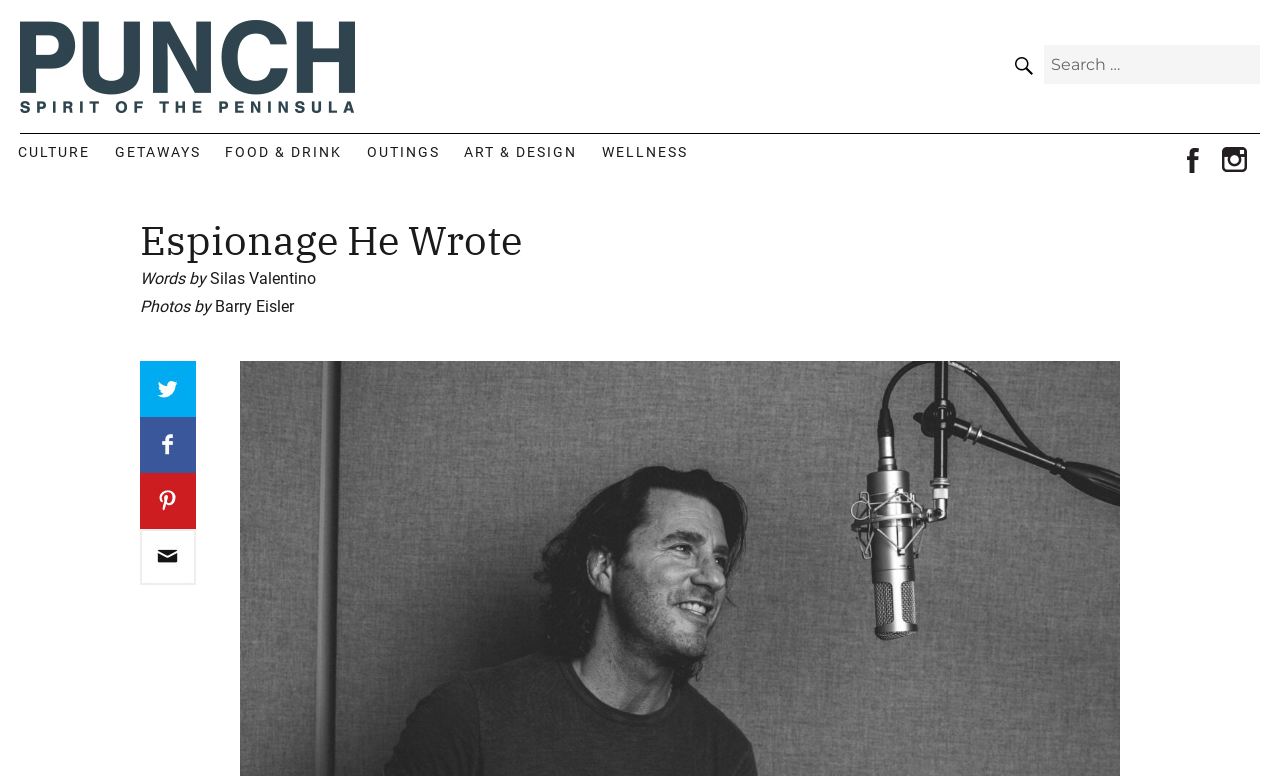What is the primary menu item after 'CULTURE'?
Please craft a detailed and exhaustive response to the question.

The primary menu items are listed in the navigation section, and the item after 'CULTURE' is 'GETAWAYS'.